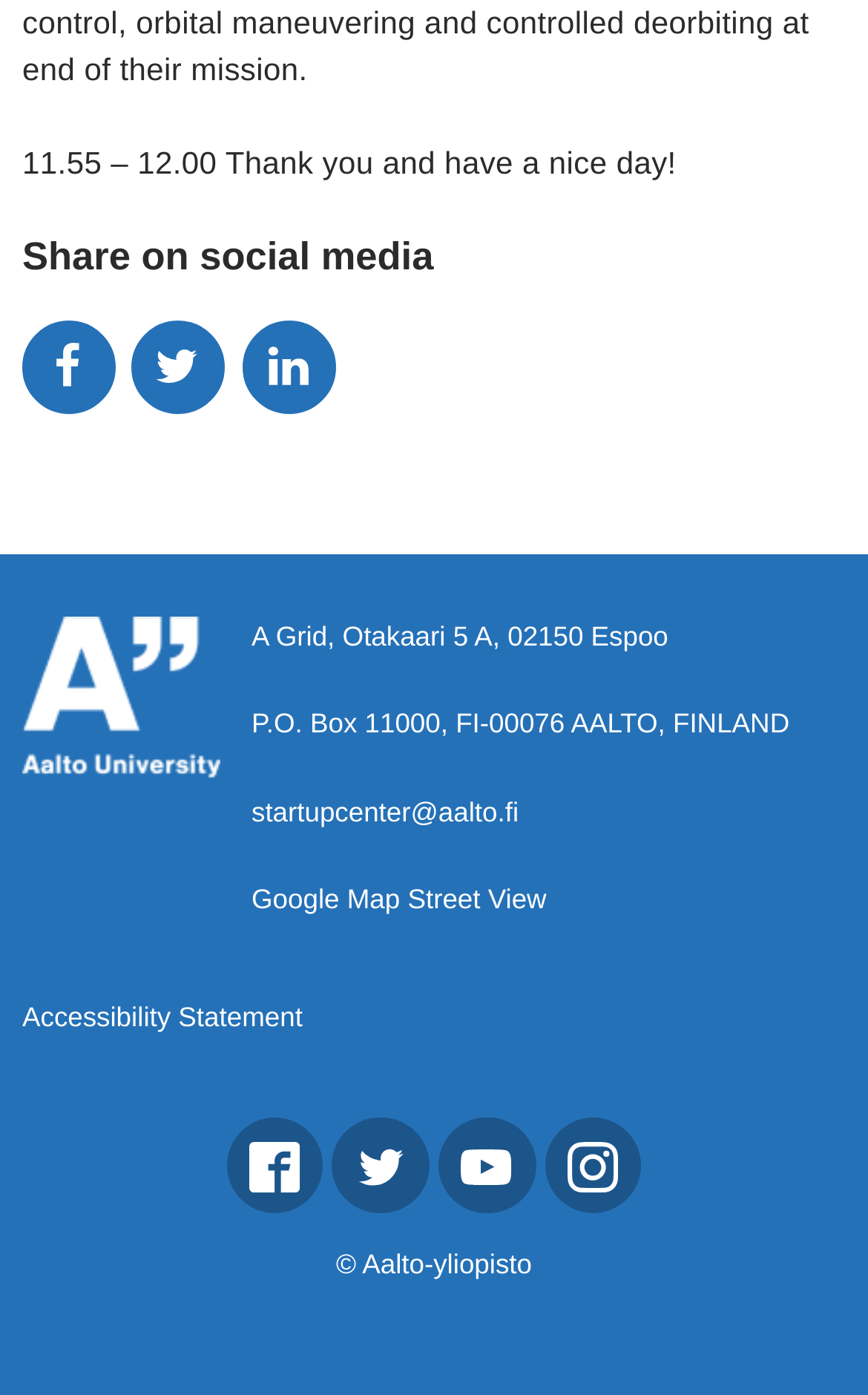What is the email address of Aalto Startup Center?
Examine the image and give a concise answer in one word or a short phrase.

startupcenter@aalto.fi